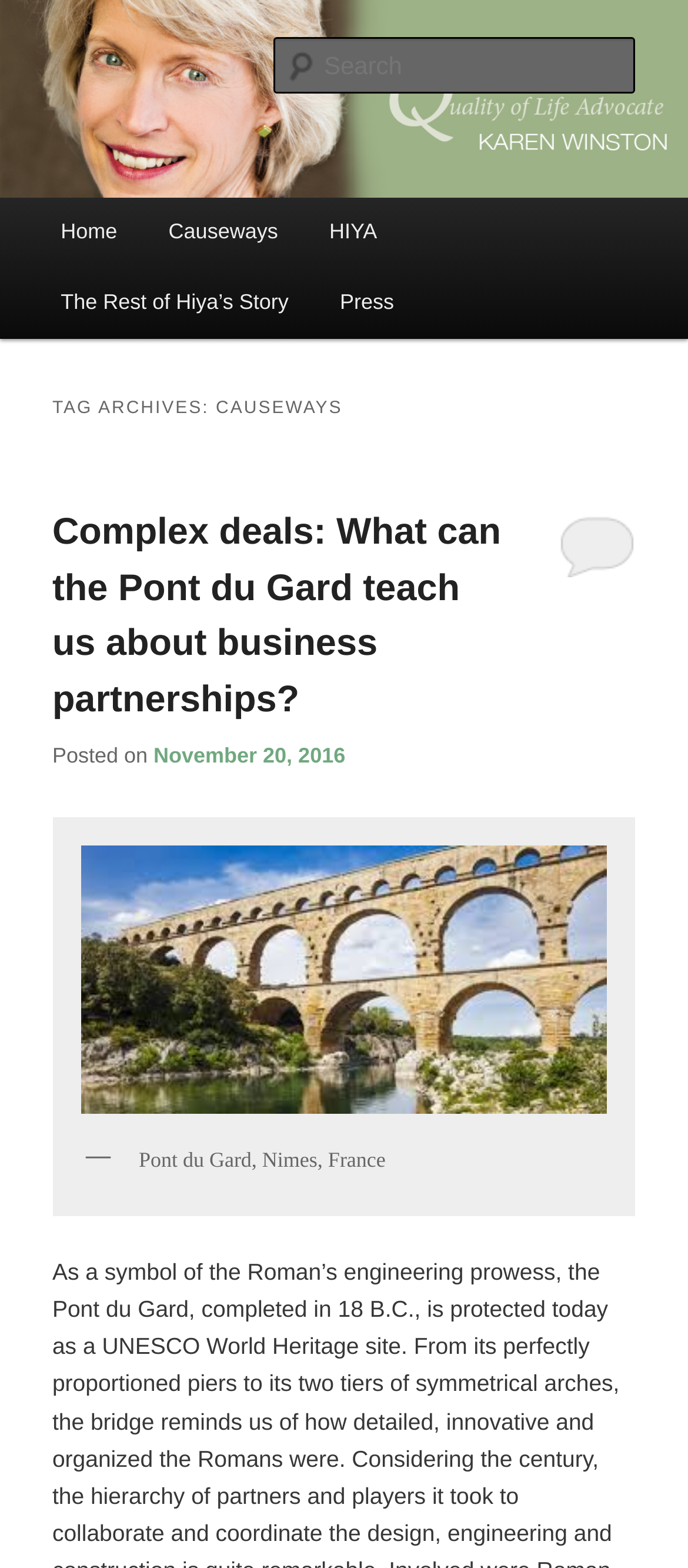Determine the bounding box coordinates of the section to be clicked to follow the instruction: "Read about Causeways". The coordinates should be given as four float numbers between 0 and 1, formatted as [left, top, right, bottom].

[0.208, 0.126, 0.441, 0.171]